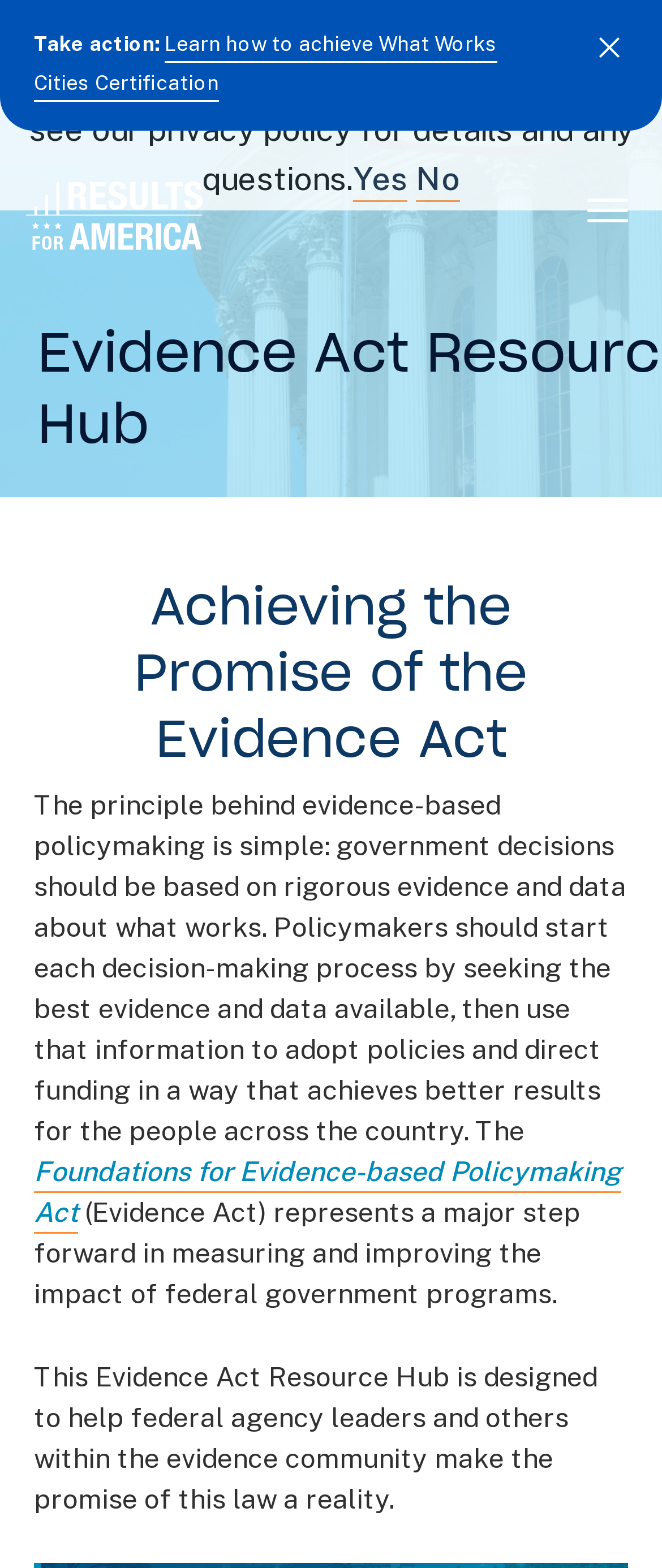Summarize the webpage in an elaborate manner.

The webpage is the Evidence Act Resource Hub, which appears to be a resource center for policymakers and others in the evidence community. At the top right corner, there is a "Toggle Menu" button. Below this, there is a call to action, "Take action:", followed by a link to learn how to achieve What Works Cities Certification. 

To the right of this link, there is an image, and below the image, there is a heading that reads "Achieving the Promise of the Evidence Act". This is followed by a paragraph of text that explains the principle of evidence-based policymaking, which is to base government decisions on rigorous evidence and data. 

The text continues, mentioning the Foundations for Evidence-based Policymaking Act, also known as the Evidence Act, which is a major step forward in measuring and improving the impact of federal government programs. The Evidence Act Resource Hub is designed to help federal agency leaders and others in the evidence community make the promise of this law a reality.

At the very bottom of the page, there is a notification asking if the website can use cookies to track the user's activities, with a link to the privacy policy for more information. There are two buttons, "Yes" and "No", to respond to this request.